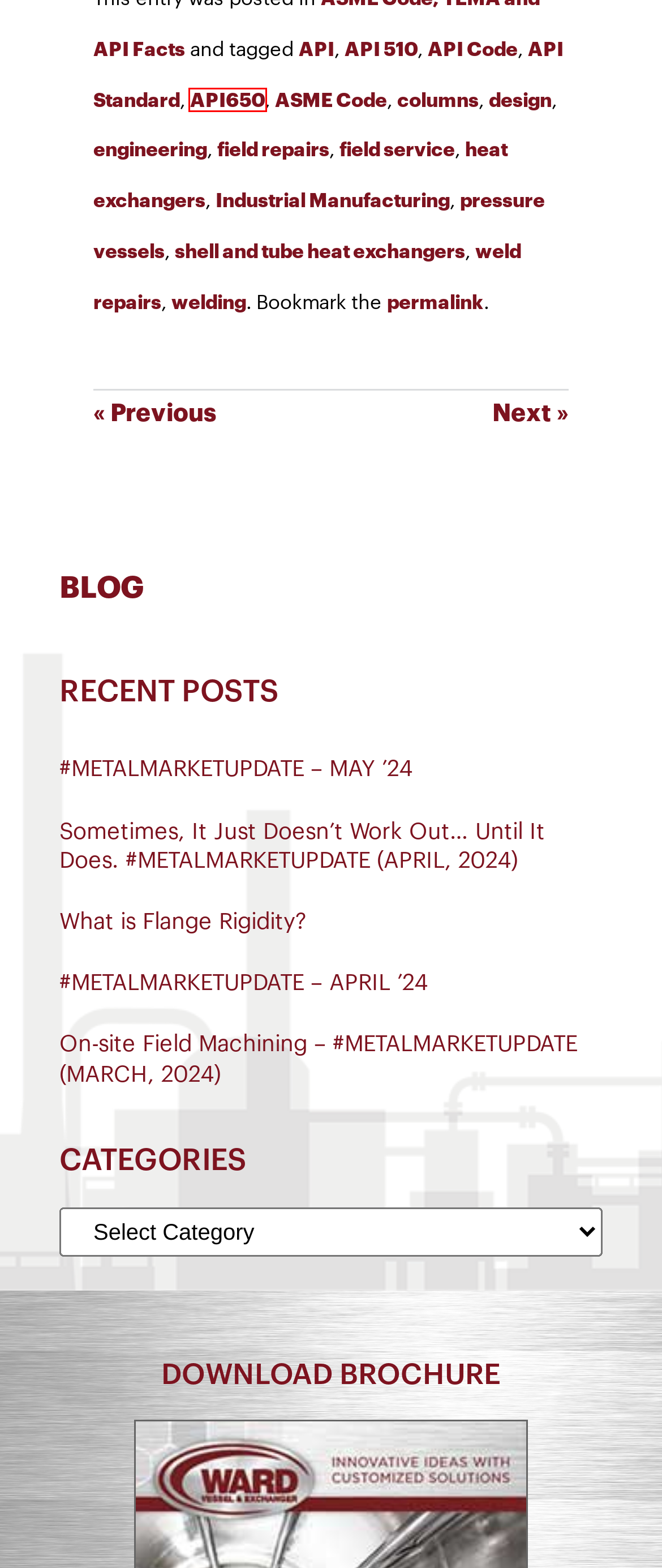You are provided with a screenshot of a webpage highlighting a UI element with a red bounding box. Choose the most suitable webpage description that matches the new page after clicking the element in the bounding box. Here are the candidates:
A. field repairs Archives - Ward Vessel and Exchanger
B. API650 Archives - Ward Vessel and Exchanger
C. #METALMARKETUPDATE – APRIL ’24 - Ward Vessel and Exchanger
D. weld repairs Archives - Ward Vessel and Exchanger
E. On-site Field Machining – #METALMARKETUPDATE (MARCH, 2024) - Ward Vessel and Exchanger
F. pressure vessels Archives - Ward Vessel and Exchanger
G. API 510 Archives - Ward Vessel and Exchanger
H. design Archives - Ward Vessel and Exchanger

B